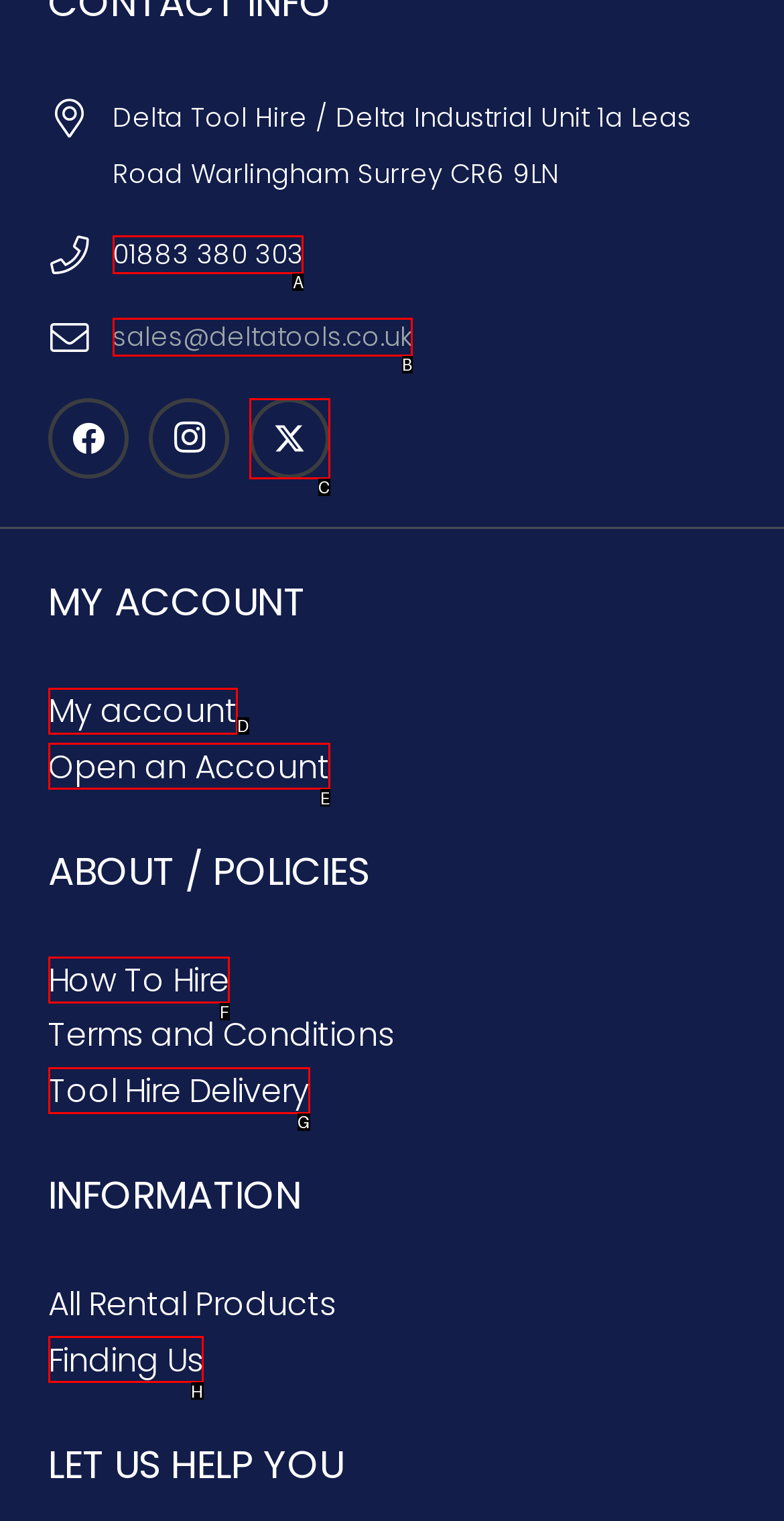Point out the UI element to be clicked for this instruction: View contact information. Provide the answer as the letter of the chosen element.

A